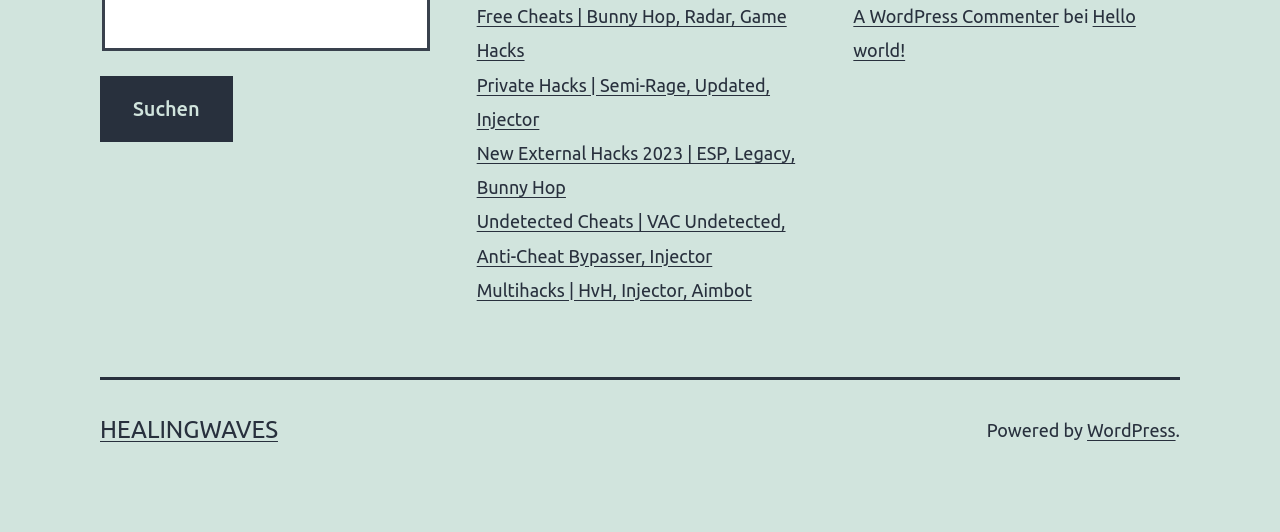Based on the element description "A WordPress Commenter", predict the bounding box coordinates of the UI element.

[0.667, 0.012, 0.827, 0.049]